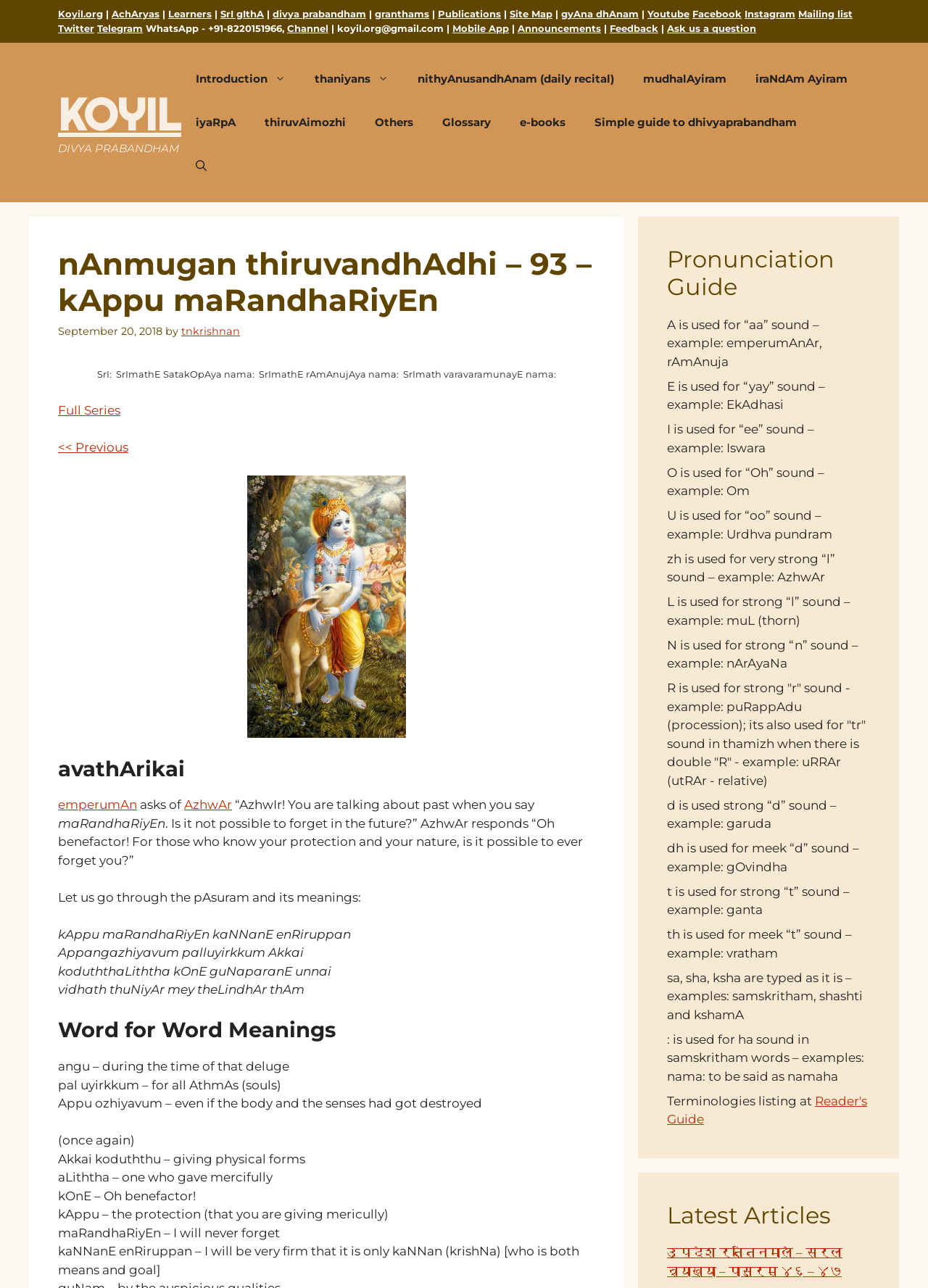Provide a thorough summary of the webpage.

The webpage is a spiritual website, specifically focused on Hinduism and the teachings of AzhwAr. At the top, there is a banner with the title "Site" and a link to "KOYIL" on the left side. Below the banner, there is a navigation menu with links to various sections, including "Introduction", "thaniyans", "nithyAnusandhAnam (daily recital)", and others.

The main content of the webpage is a spiritual article or sermon, which appears to be a commentary on a specific verse or passage. The article is divided into sections, including "avathArikai", "Word for Word Meanings", and others. The text is written in a formal and devotional tone, with references to Hindu scriptures and deities.

On the top-right side of the webpage, there are links to social media platforms, including YouTube, Facebook, Instagram, and Twitter. Below these links, there is a section with contact information, including an email address and a phone number.

At the bottom of the webpage, there is a complementary section with a heading "Pronunciation Guide", which provides guidance on how to pronounce certain words and phrases in the Hindu scriptures.

Overall, the webpage appears to be a resource for individuals interested in Hinduism and the teachings of AzhwAr, providing access to spiritual articles, commentaries, and resources.